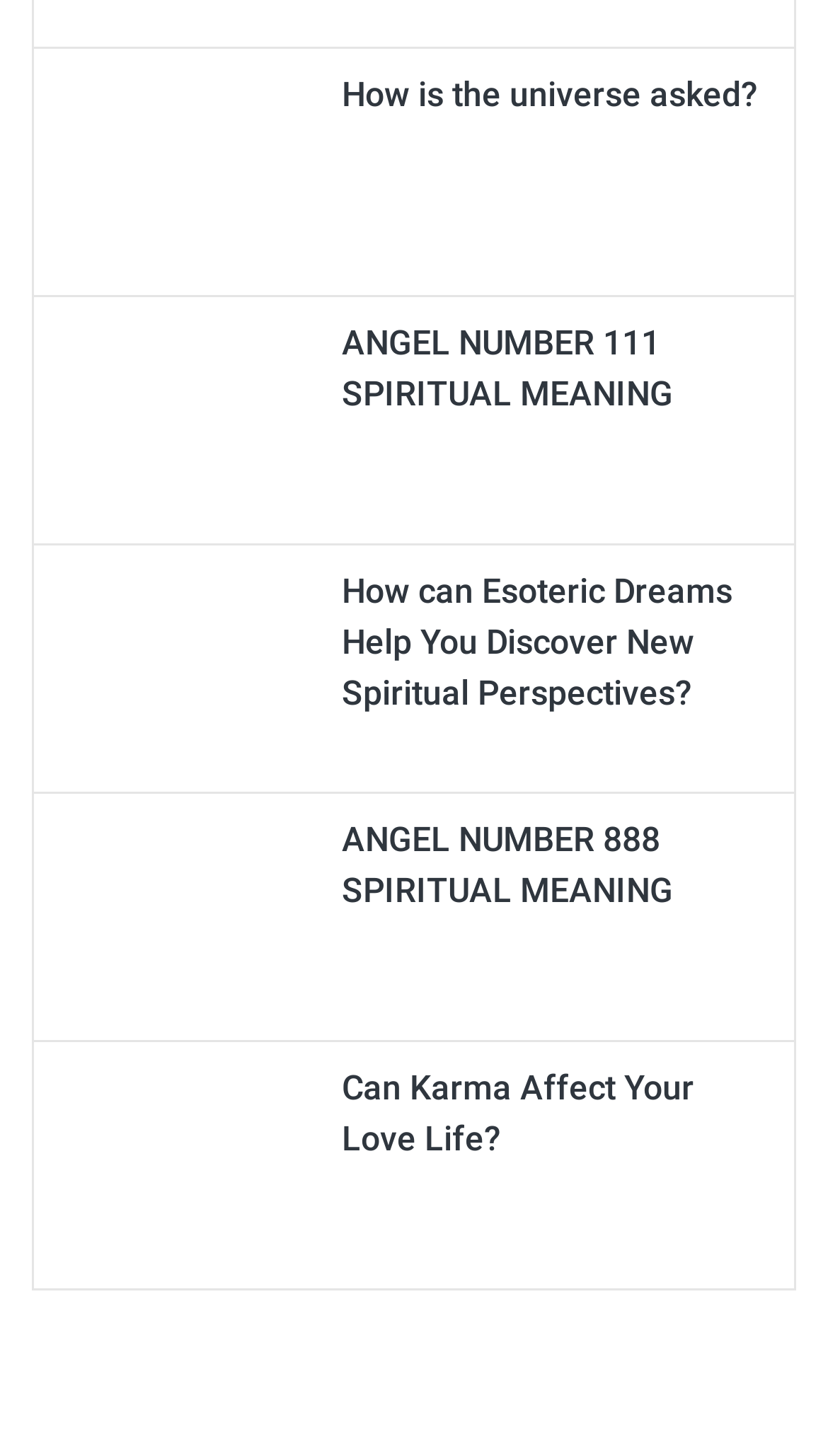Find and indicate the bounding box coordinates of the region you should select to follow the given instruction: "Learn about 'Can Karma Affect Your Love Life?'".

[0.067, 0.784, 0.374, 0.813]